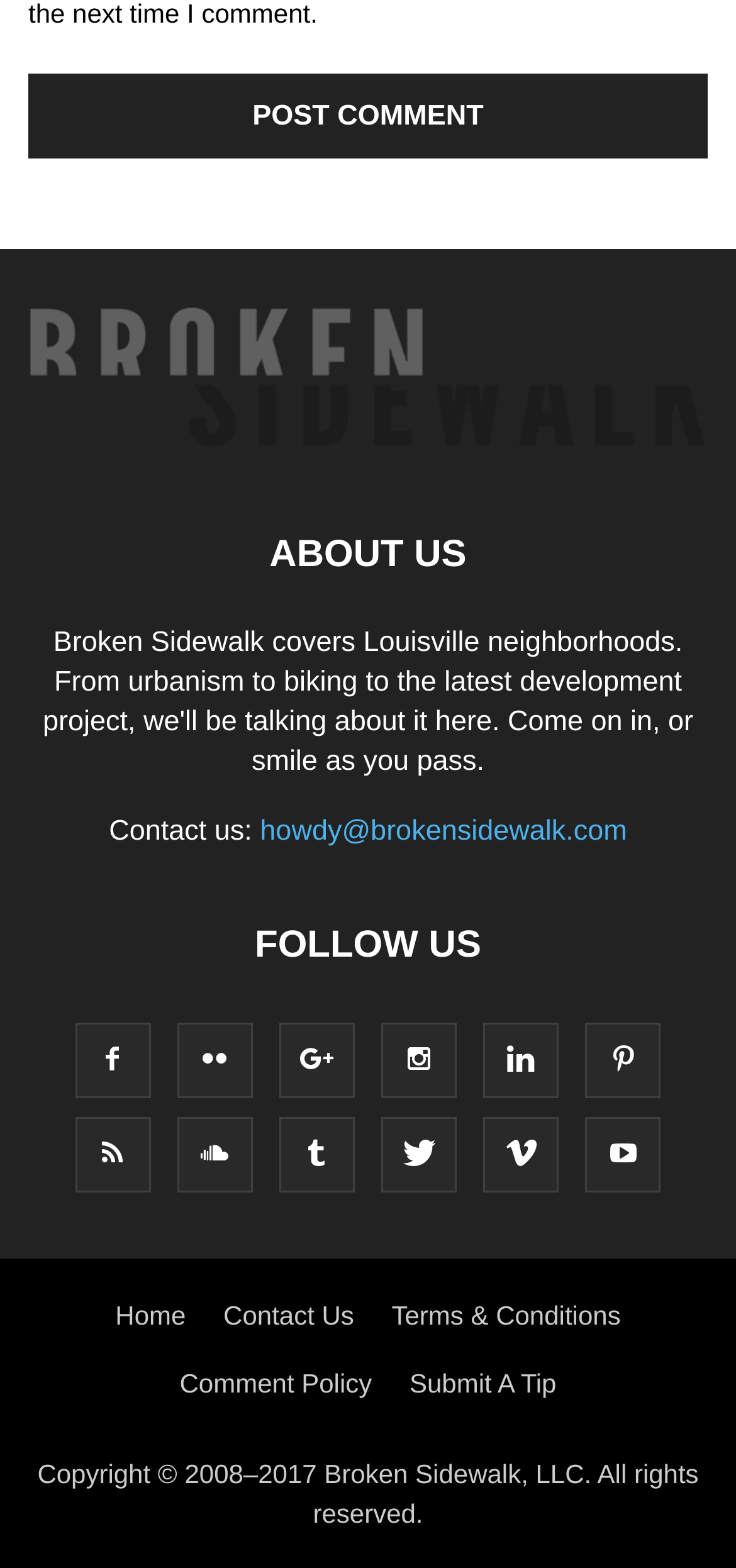Can you pinpoint the bounding box coordinates for the clickable element required for this instruction: "follow us on Facebook"? The coordinates should be four float numbers between 0 and 1, i.e., [left, top, right, bottom].

[0.101, 0.666, 0.204, 0.687]